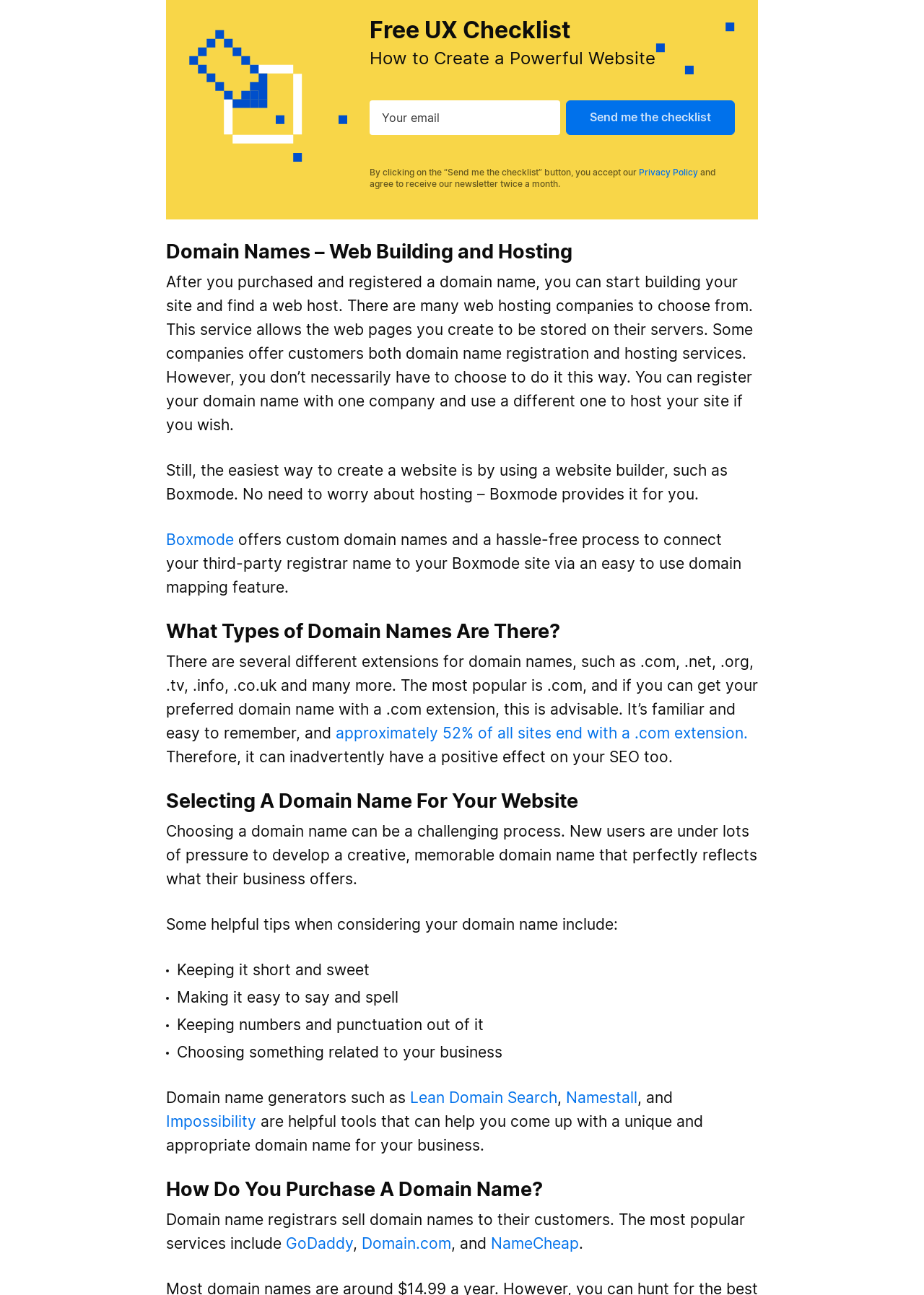Locate the bounding box coordinates of the element I should click to achieve the following instruction: "Explore domain name generators".

[0.444, 0.836, 0.603, 0.85]